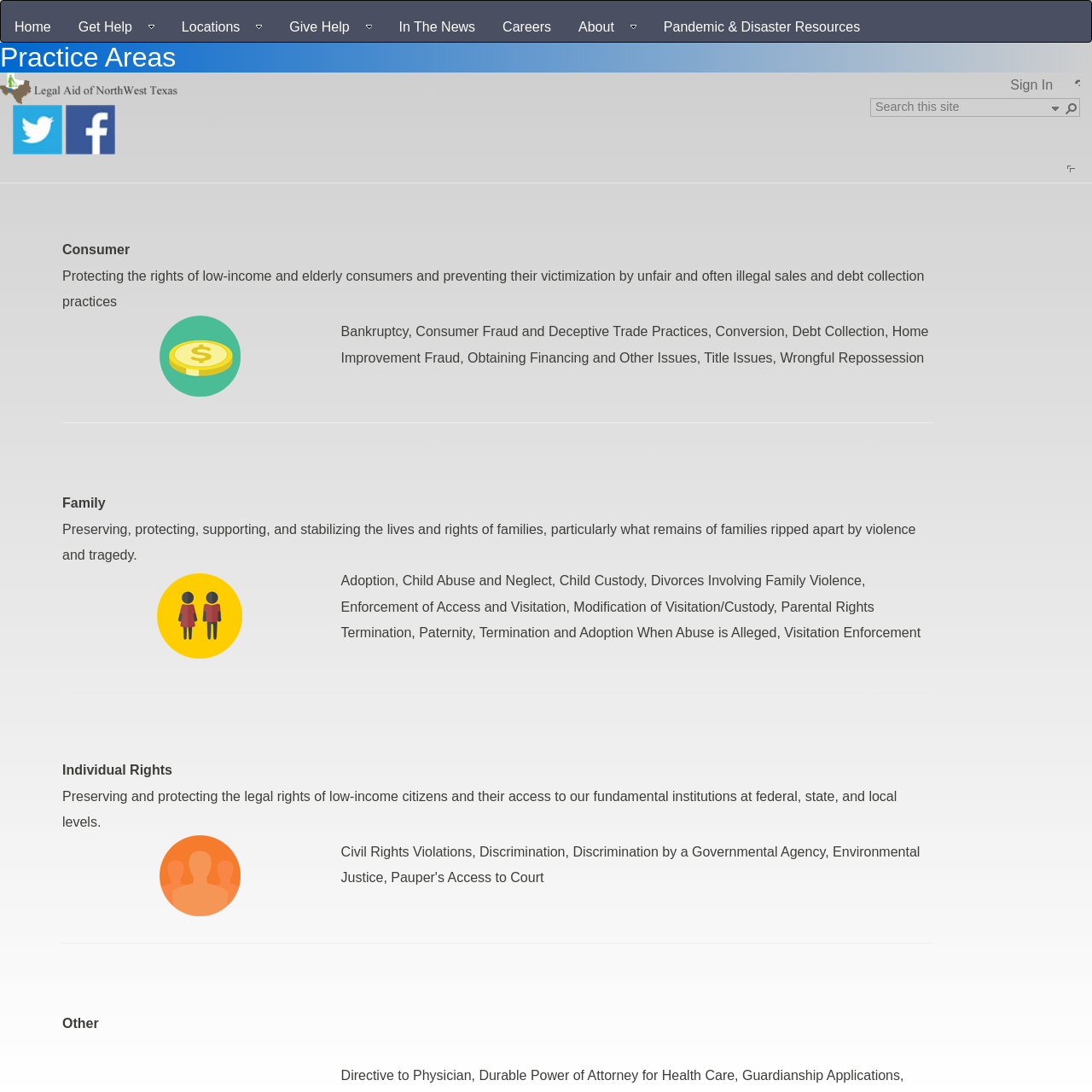Please indicate the bounding box coordinates of the element's region to be clicked to achieve the instruction: "Click on the 'Help' link". Provide the coordinates as four float numbers between 0 and 1, i.e., [left, top, right, bottom].

[0.977, 0.067, 1.0, 0.09]